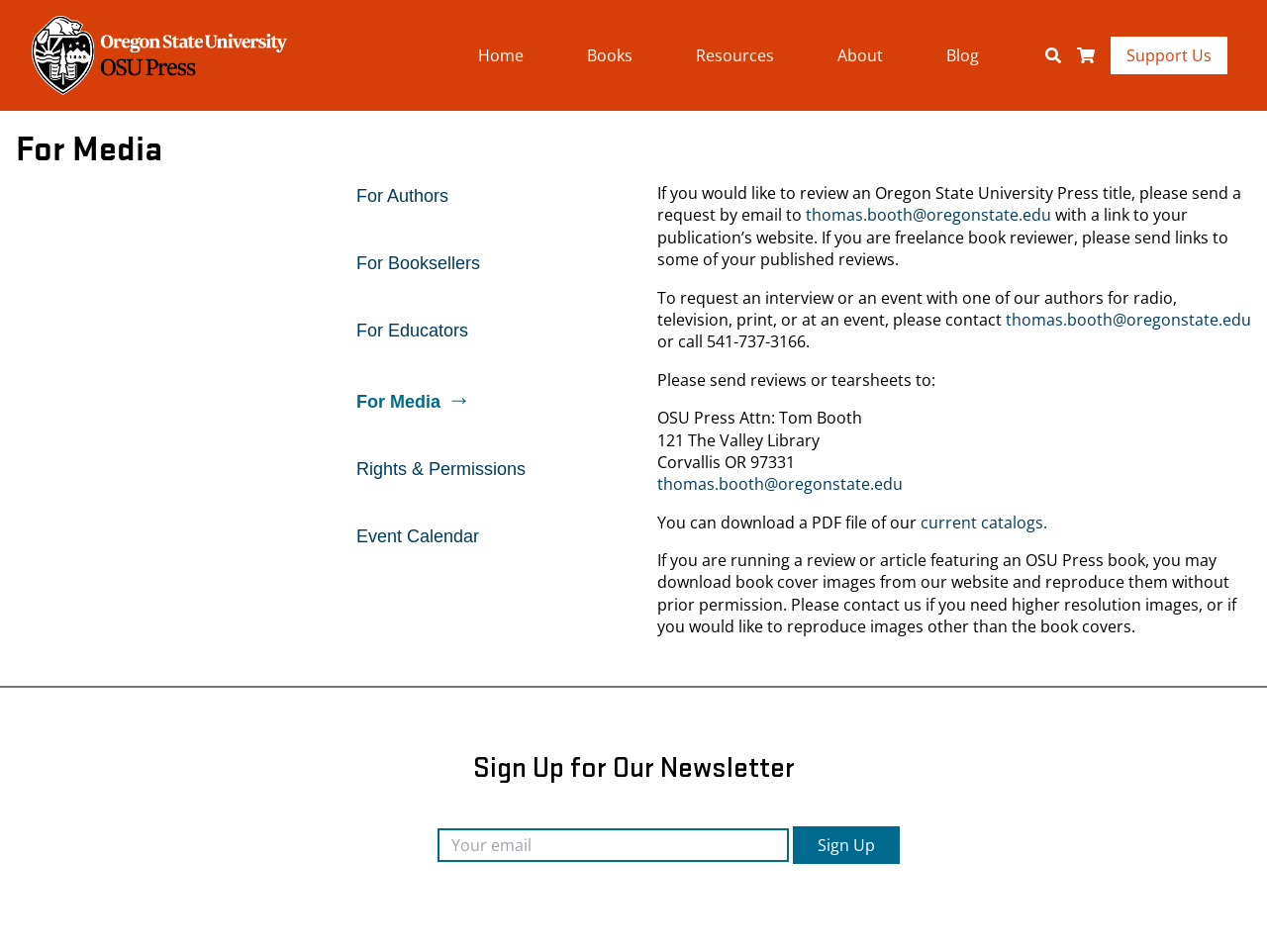What is the purpose of this webpage?
From the details in the image, answer the question comprehensively.

Based on the webpage content, it appears that the purpose of this webpage is to provide resources and information for media professionals, such as book reviewers, authors, and publishers, who are interested in Oregon State University Press titles.